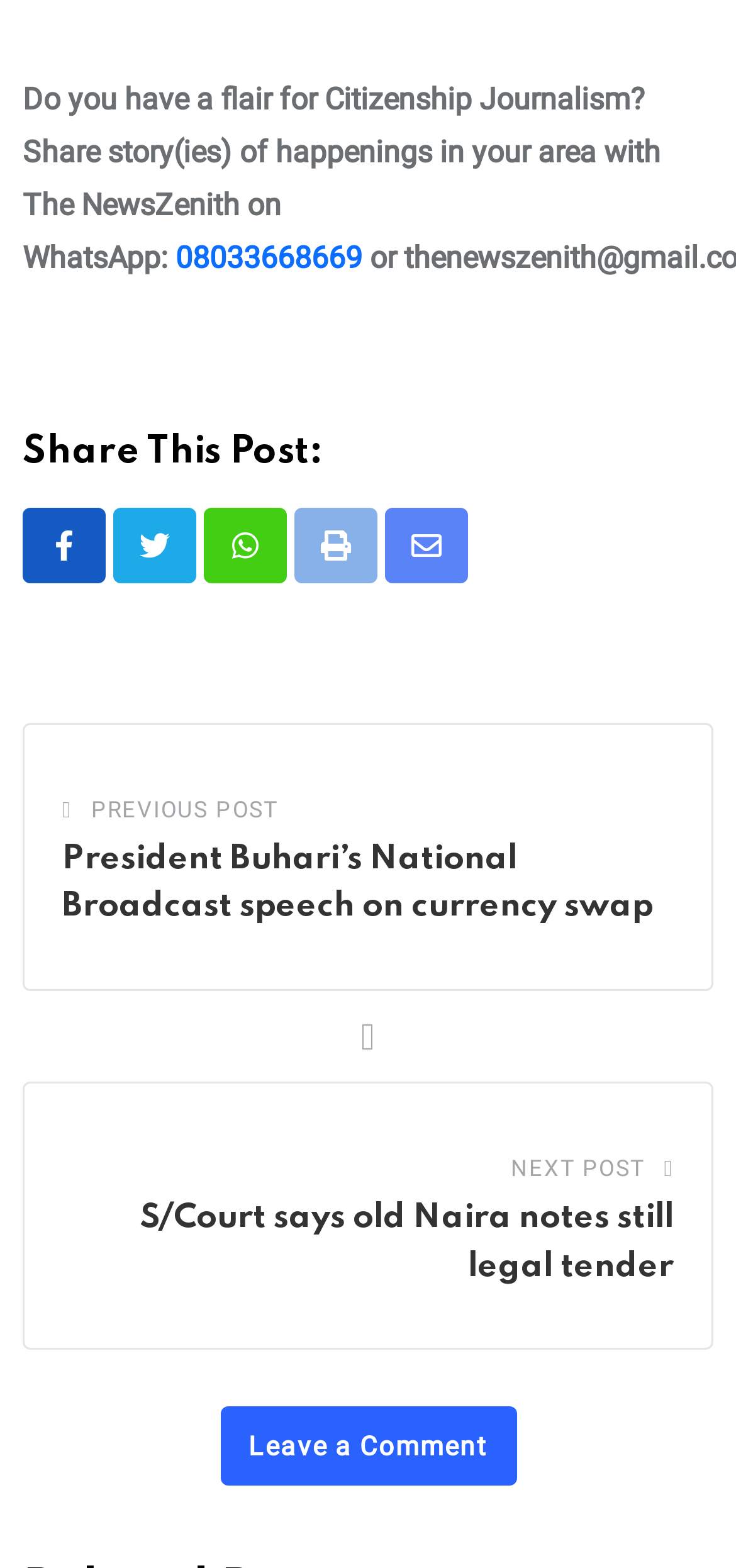What is the purpose of the 'Leave a Comment' link?
Refer to the image and provide a detailed answer to the question.

The 'Leave a Comment' link at the bottom of the webpage allows users to leave a comment or feedback on the current post, engaging in a discussion with the author or other readers.